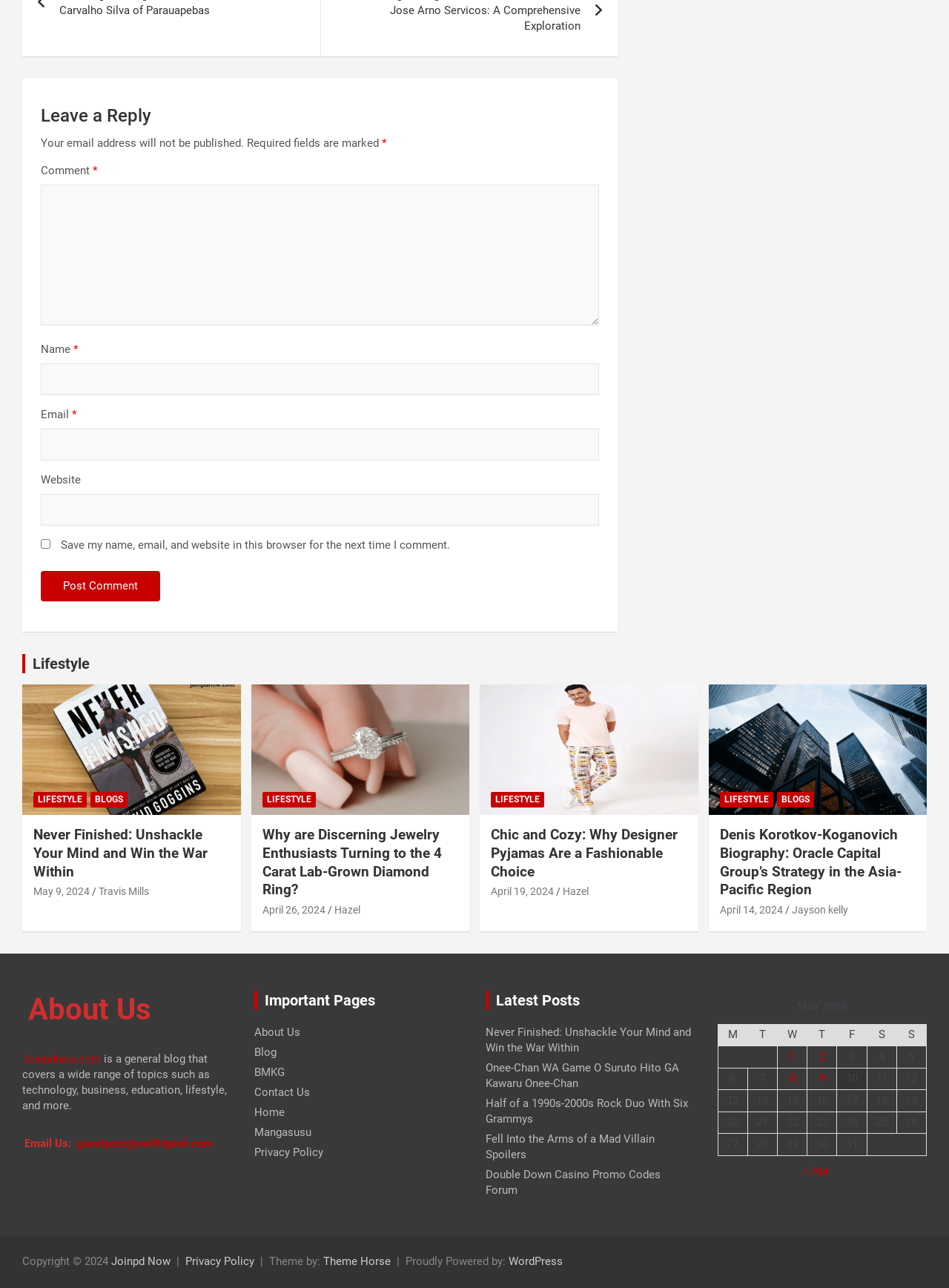Analyze the image and deliver a detailed answer to the question: How many columns are in the table 'MAY 2024'?

The table 'MAY 2024' has 7 columns, namely 'M', 'T', 'W', 'T', 'F', 'S', and 'S', as indicated by the column headers.